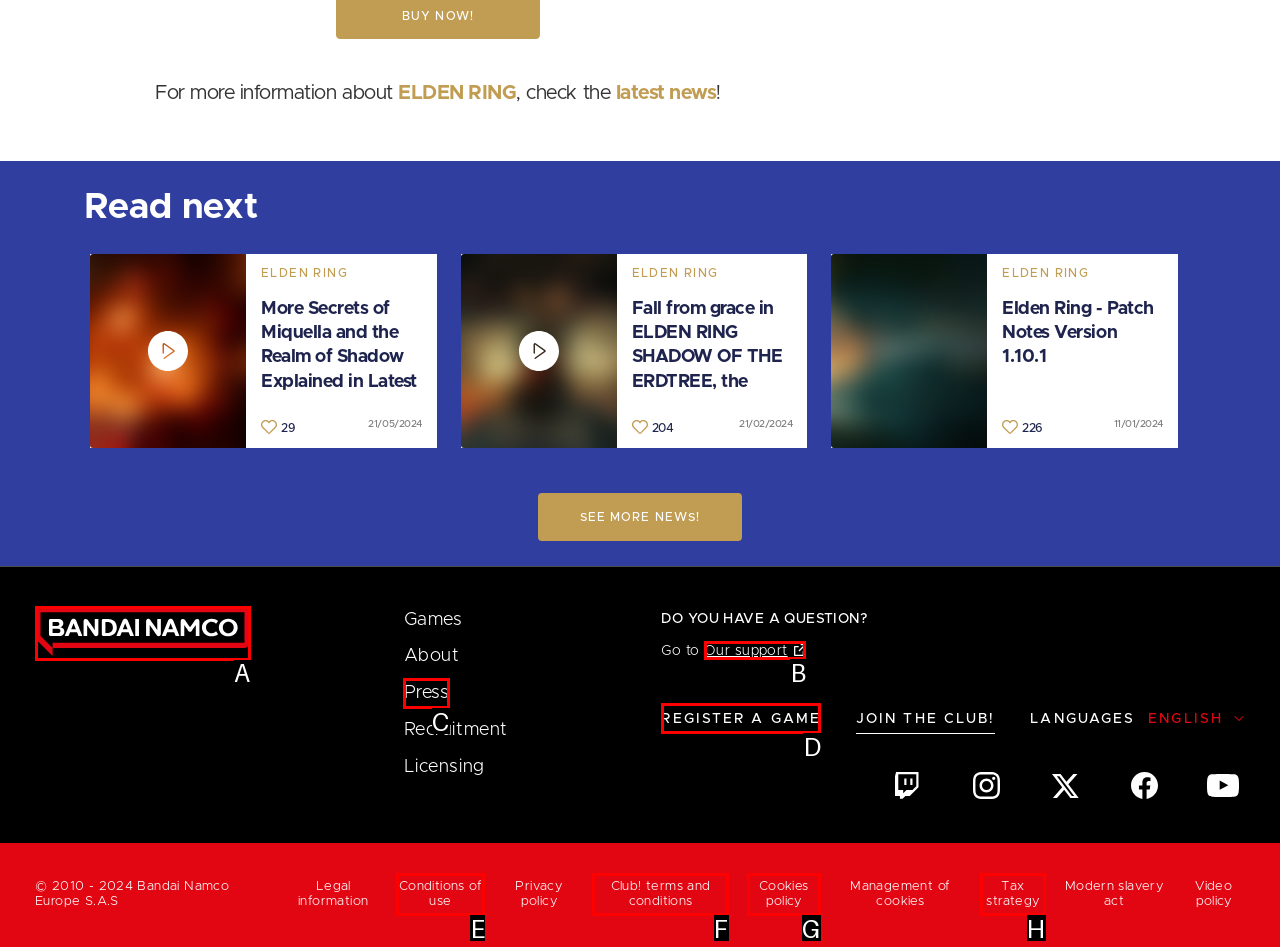Given the description: Club! terms and conditions, choose the HTML element that matches it. Indicate your answer with the letter of the option.

F